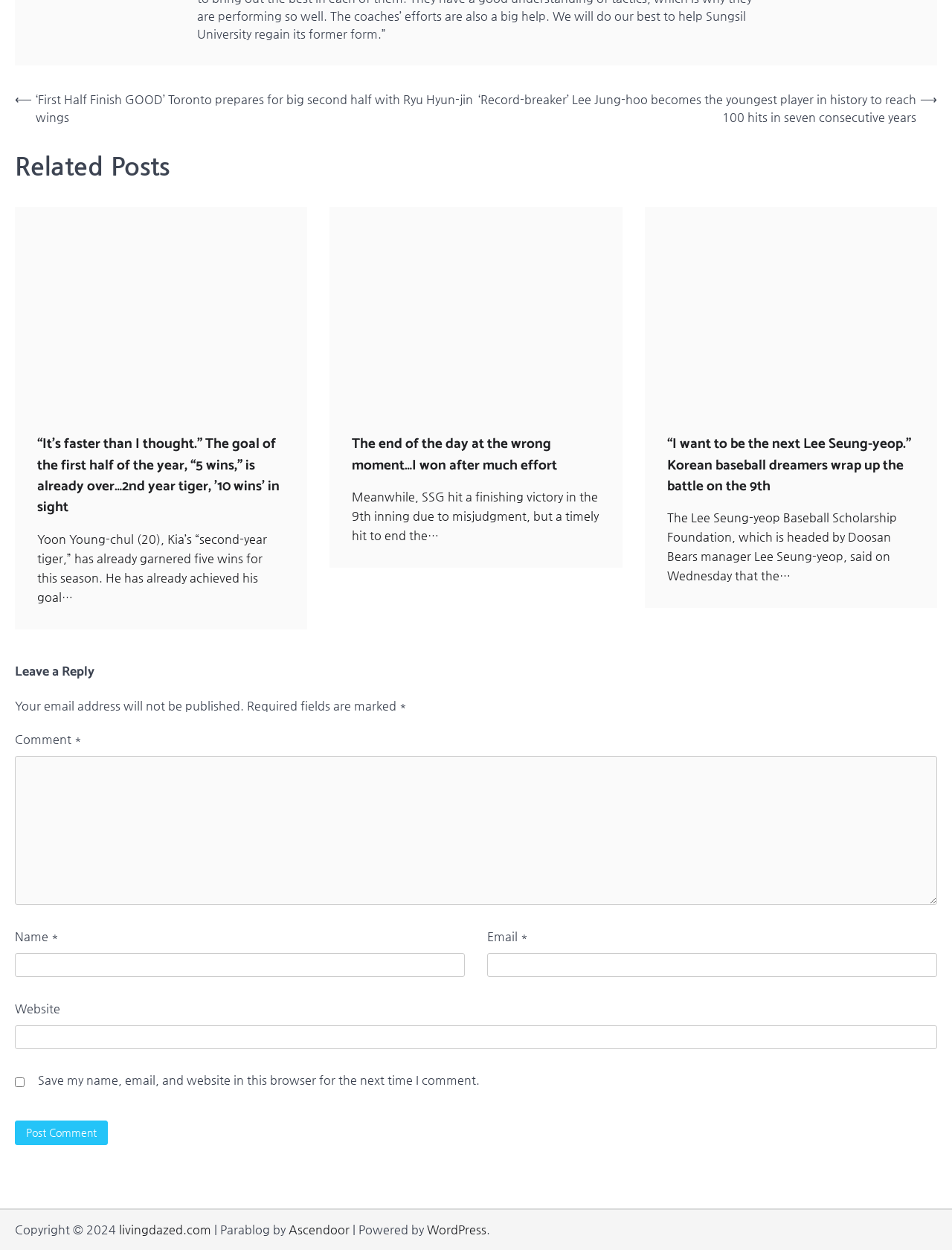What is the name of the website's copyright holder?
Look at the screenshot and respond with one word or a short phrase.

2024